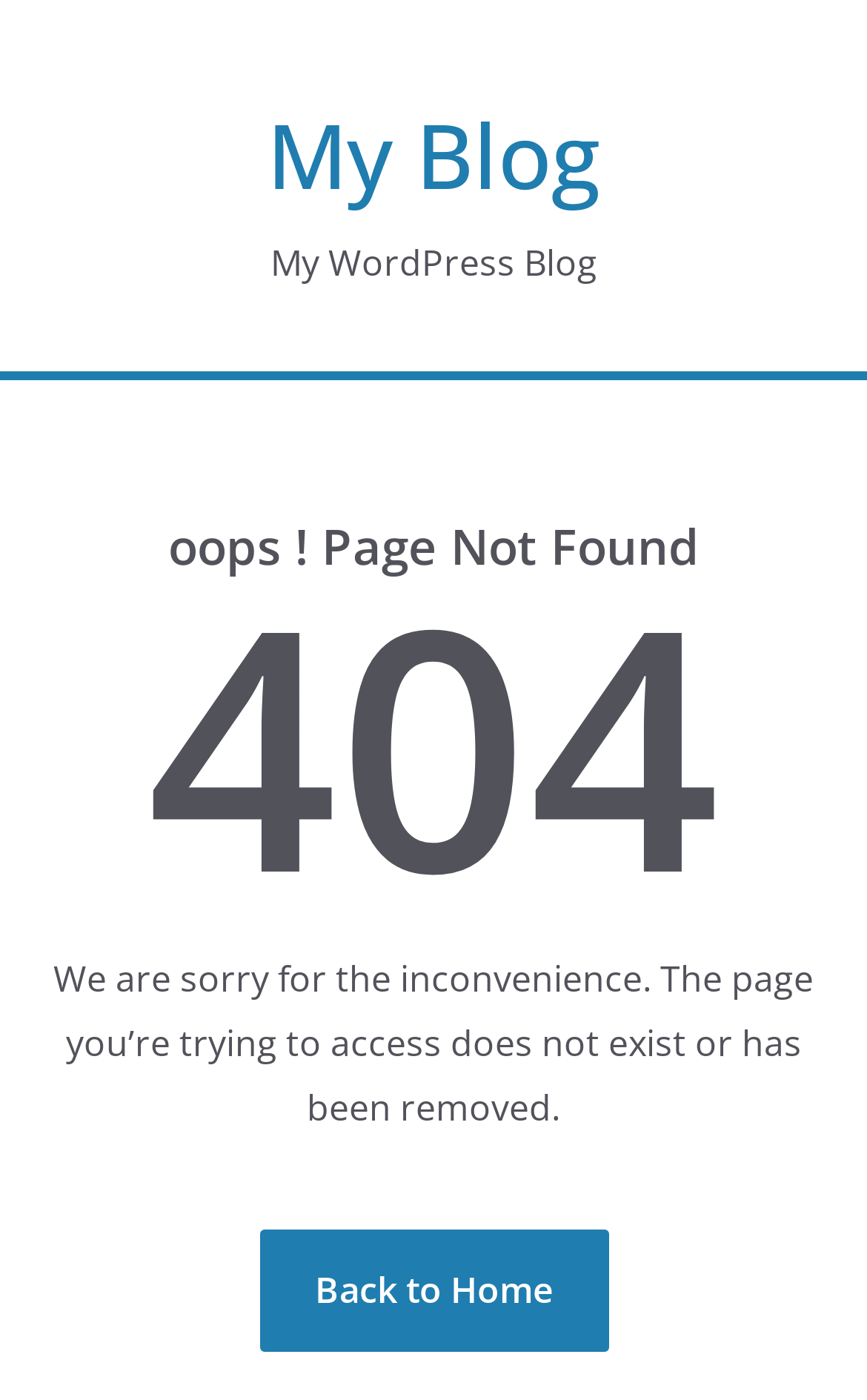What is the purpose of the 'Back to Home' link?
Respond with a short answer, either a single word or a phrase, based on the image.

To go back to the home page